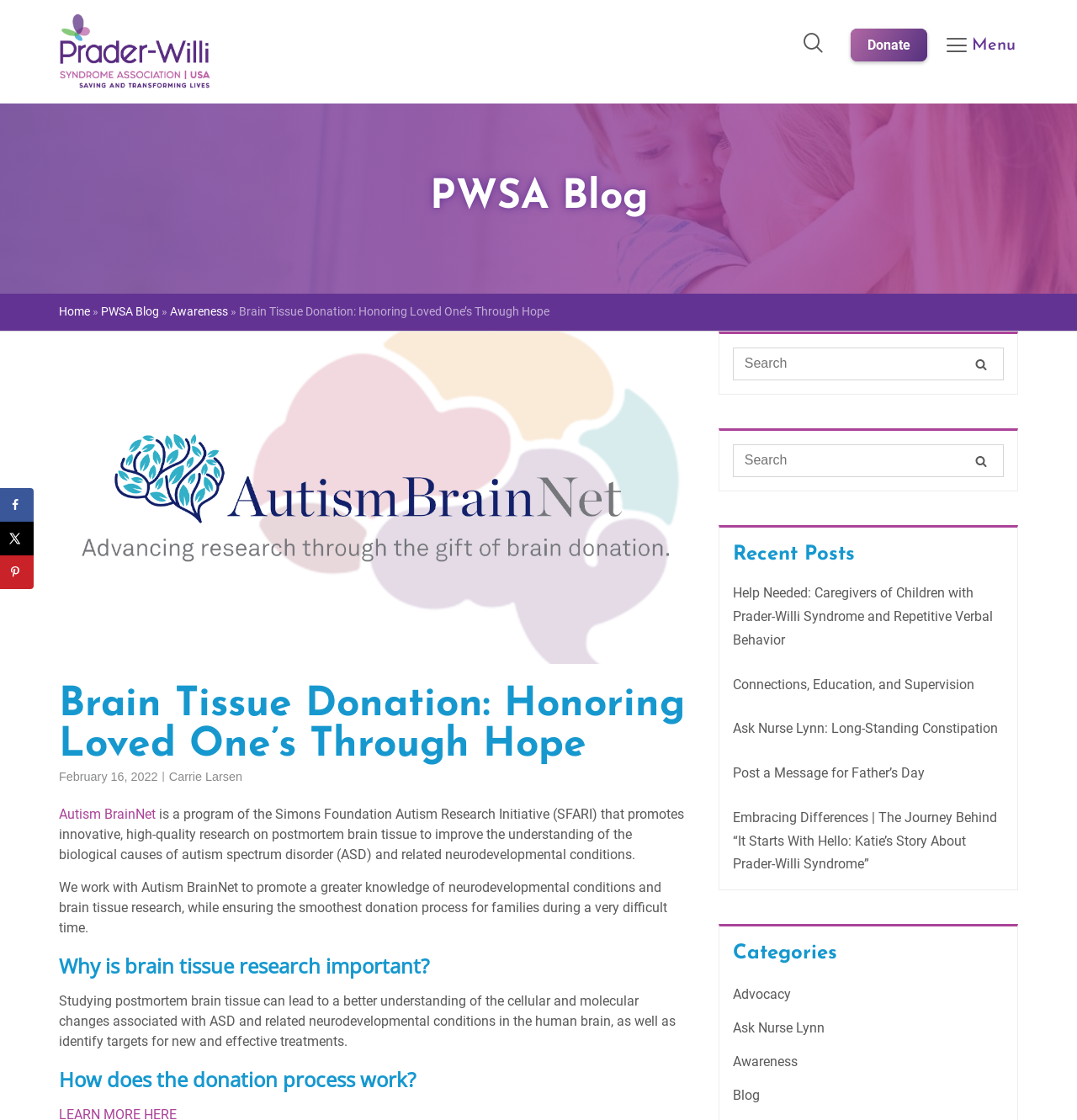What is the purpose of Autism BrainNet?
Analyze the image and deliver a detailed answer to the question.

I read the text below the heading 'Brain Tissue Donation: Honoring Loved One’s Through Hope' and found that Autism BrainNet is a program that promotes innovative, high-quality research on postmortem brain tissue to improve the understanding of the biological causes of autism spectrum disorder (ASD) and related neurodevelopmental conditions.